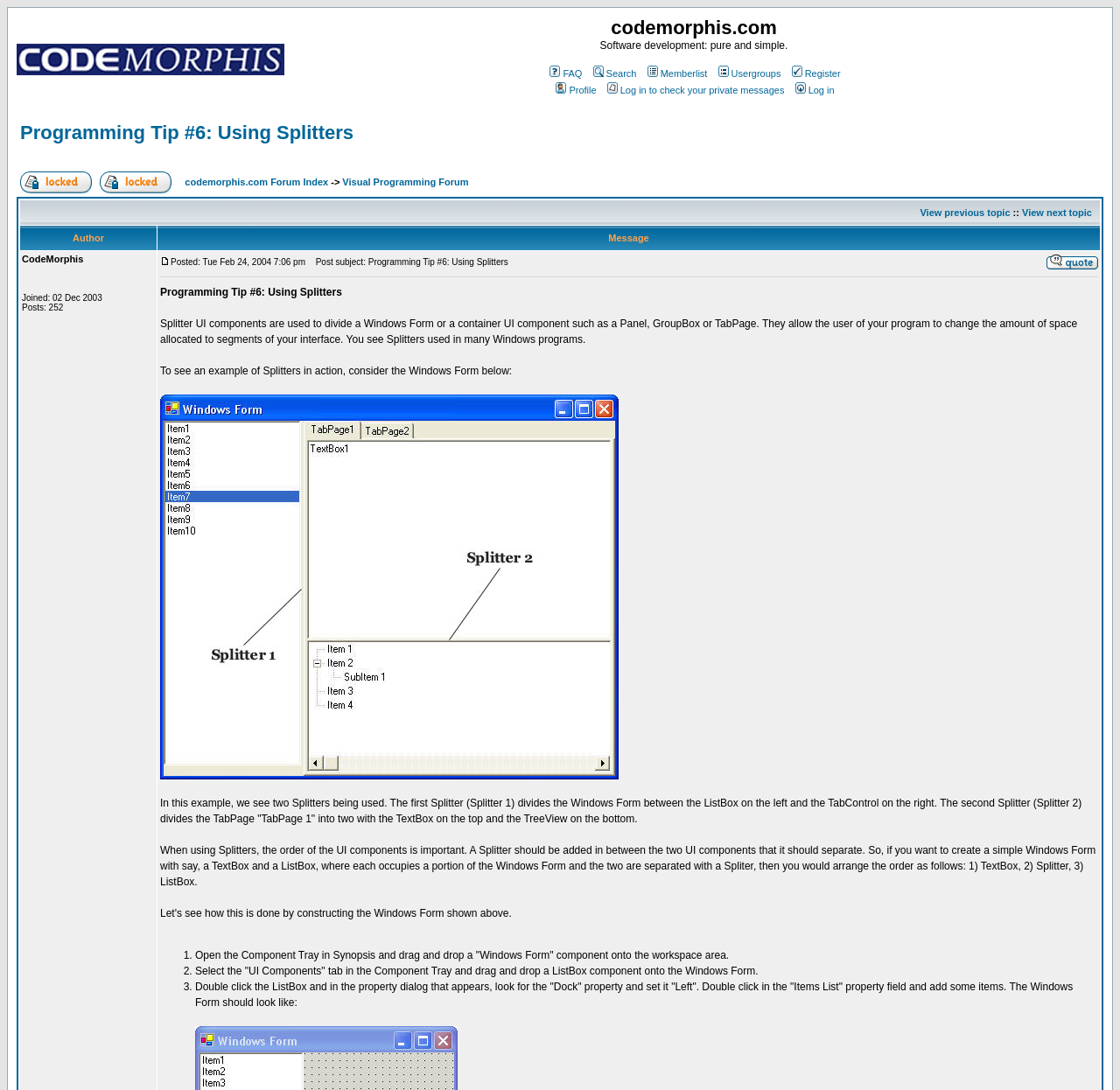How many posts does the author have?
Examine the screenshot and reply with a single word or phrase.

252